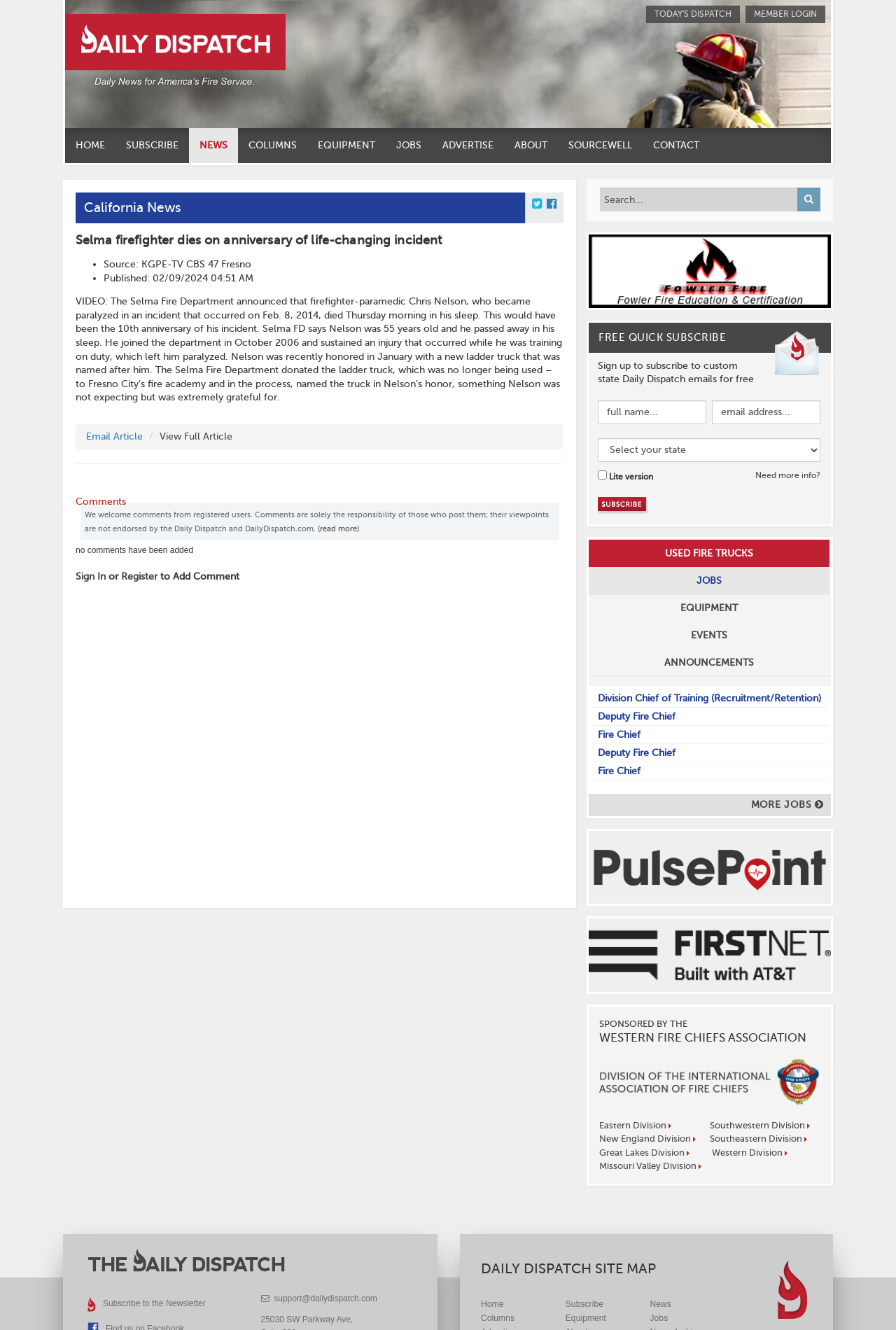What is the name of the firefighter who died?
Please provide a comprehensive answer based on the details in the screenshot.

I found the answer by looking at the heading 'Selma firefighter dies on anniversary of life-changing incident' and then reading the static text 'VIDEO: The Selma Fire Department announced that firefighter-paramedic Chris Nelson, who became paralyzed in an incident that occurred on Feb. 8, 2014, died Thursday morning in his sleep.'